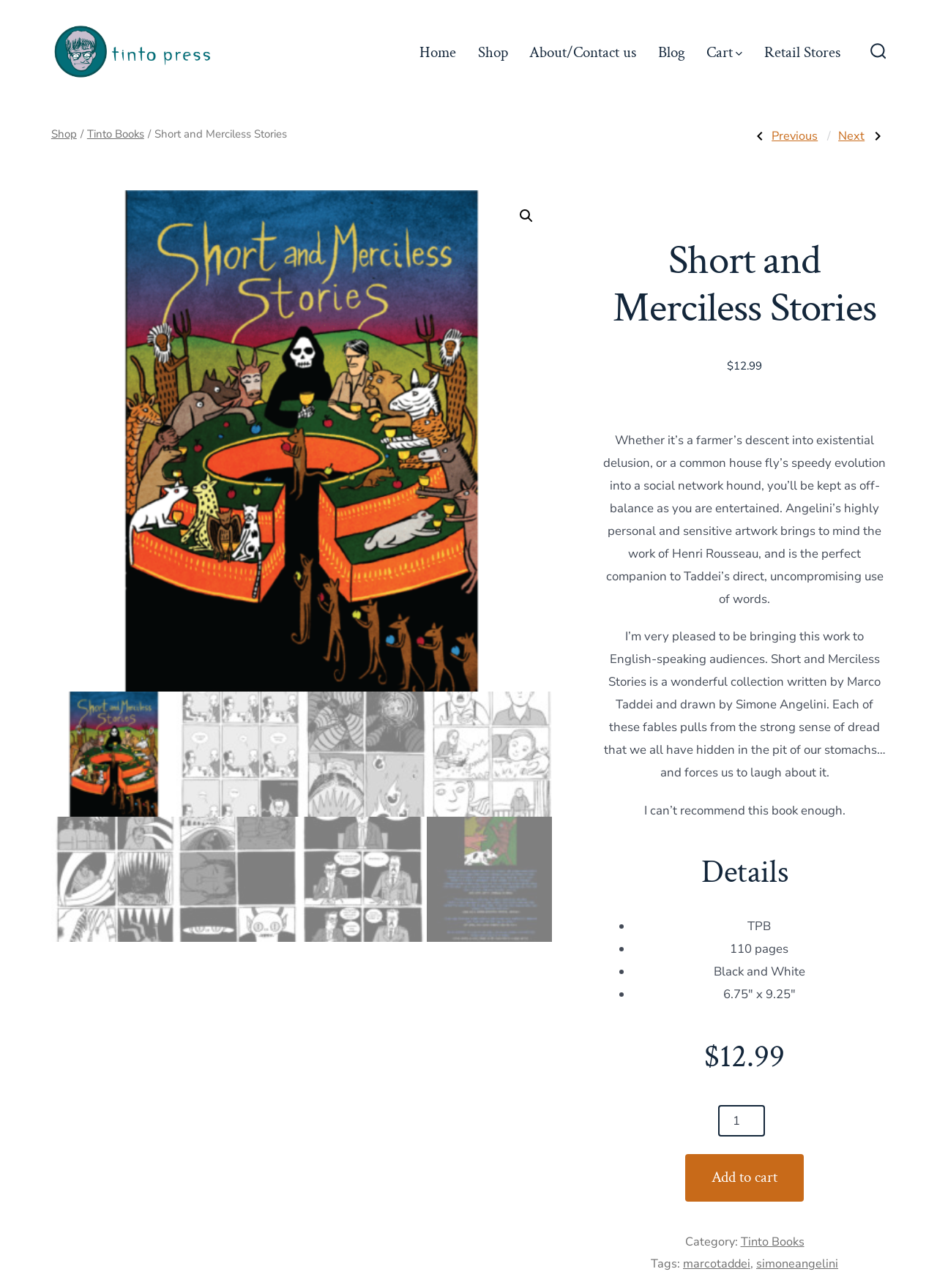Please specify the bounding box coordinates of the clickable section necessary to execute the following command: "Go to the home page".

[0.448, 0.03, 0.487, 0.052]